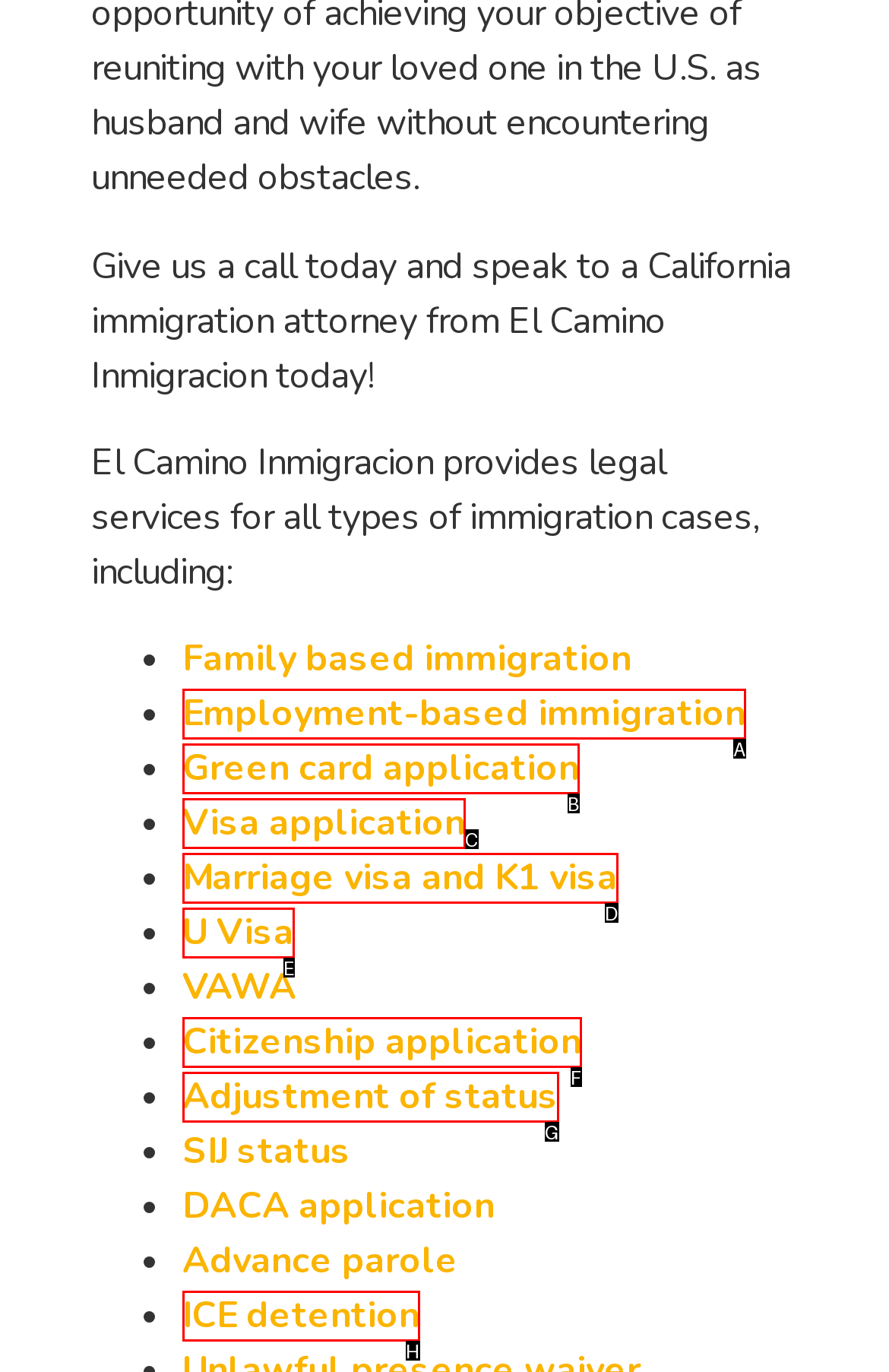Identify the HTML element that corresponds to the description: Marriage visa and K1 visa Provide the letter of the matching option directly from the choices.

D